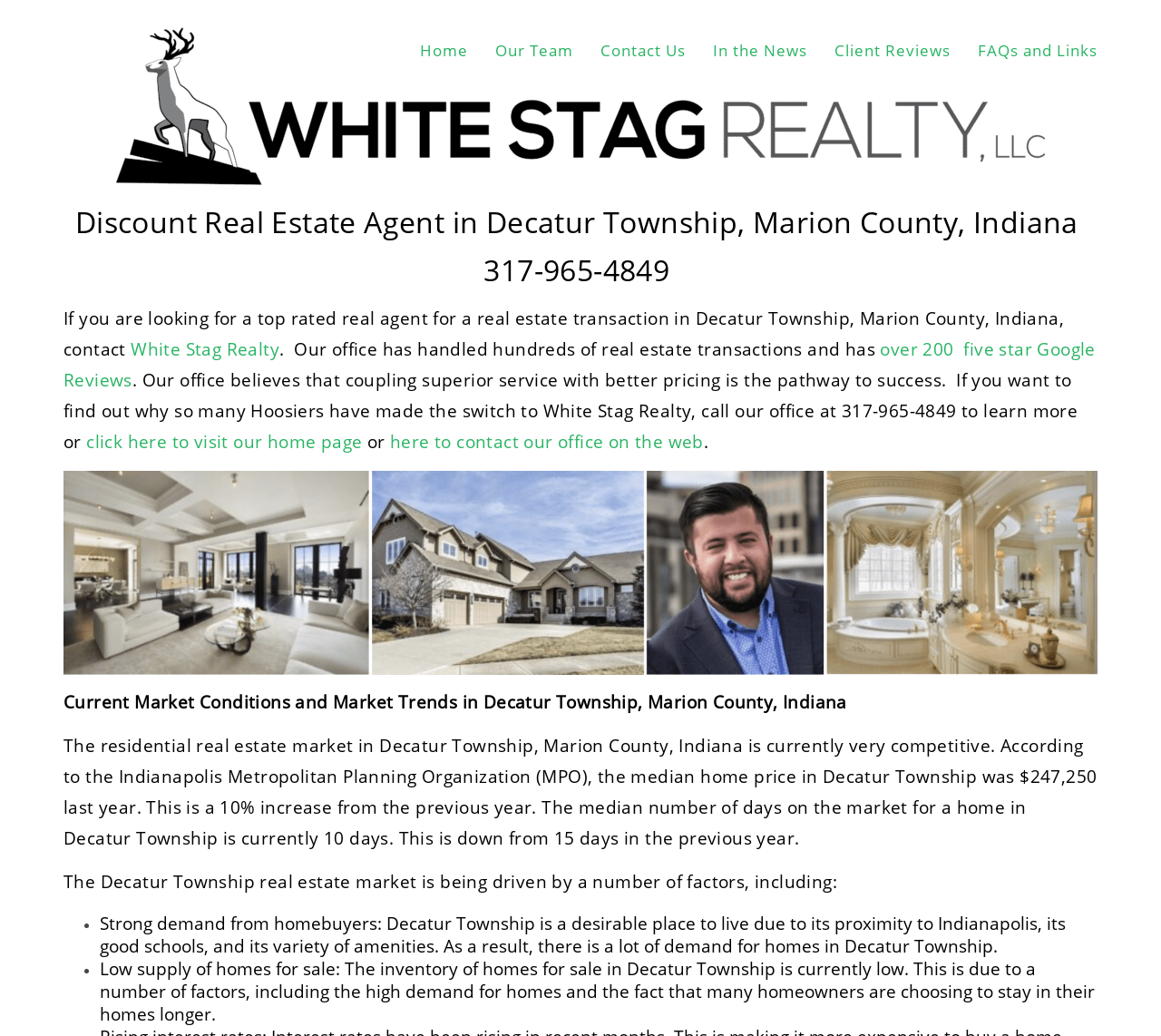What is the phone number of the real estate agent?
Please give a detailed answer to the question using the information shown in the image.

I found the phone number by looking at the static text elements on the webpage, specifically the one with the text '317-965-4849' which is located at coordinates [0.417, 0.242, 0.583, 0.279].